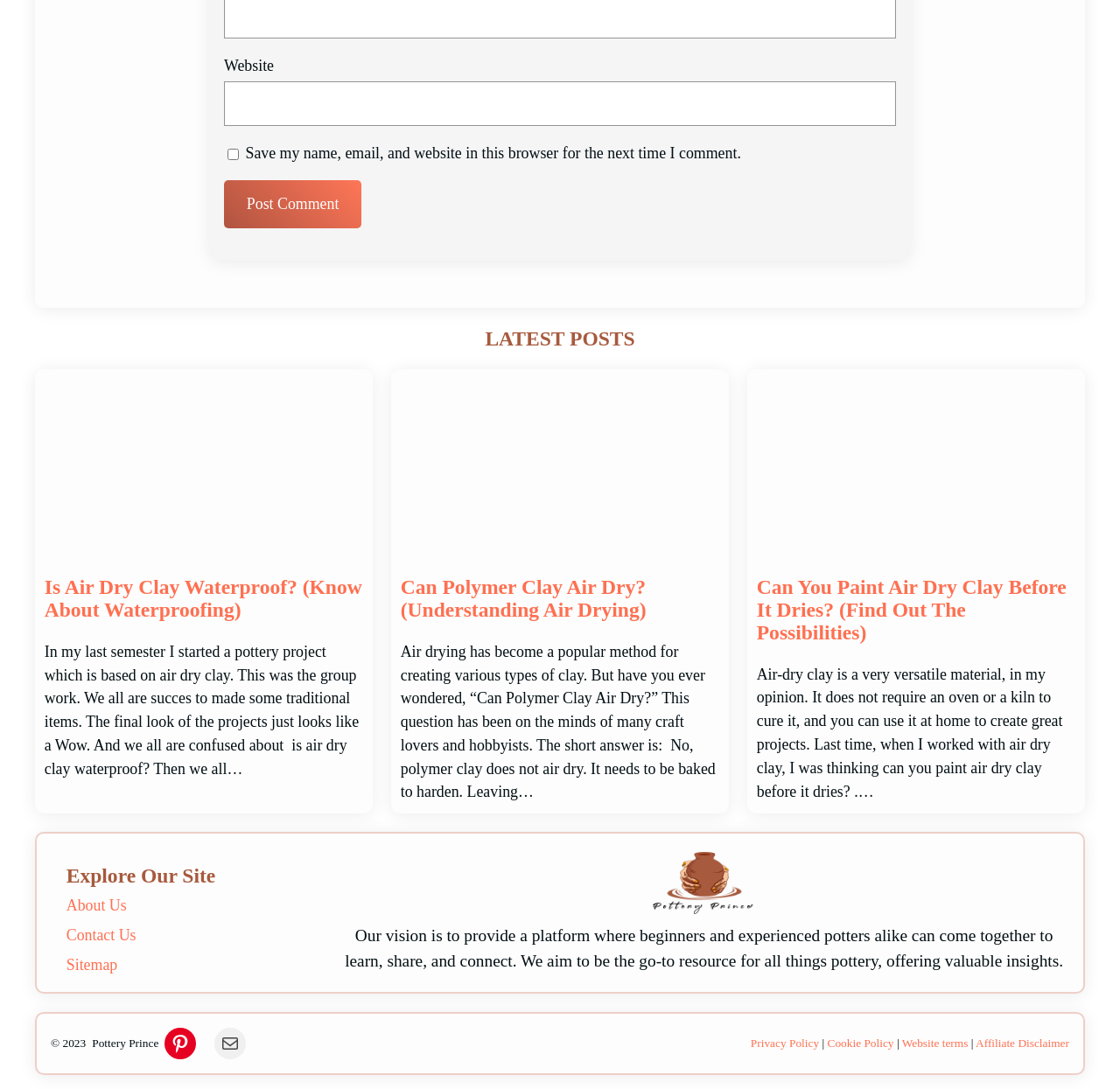Give a one-word or one-phrase response to the question:
What is the topic of the first article?

Air Dry Clay